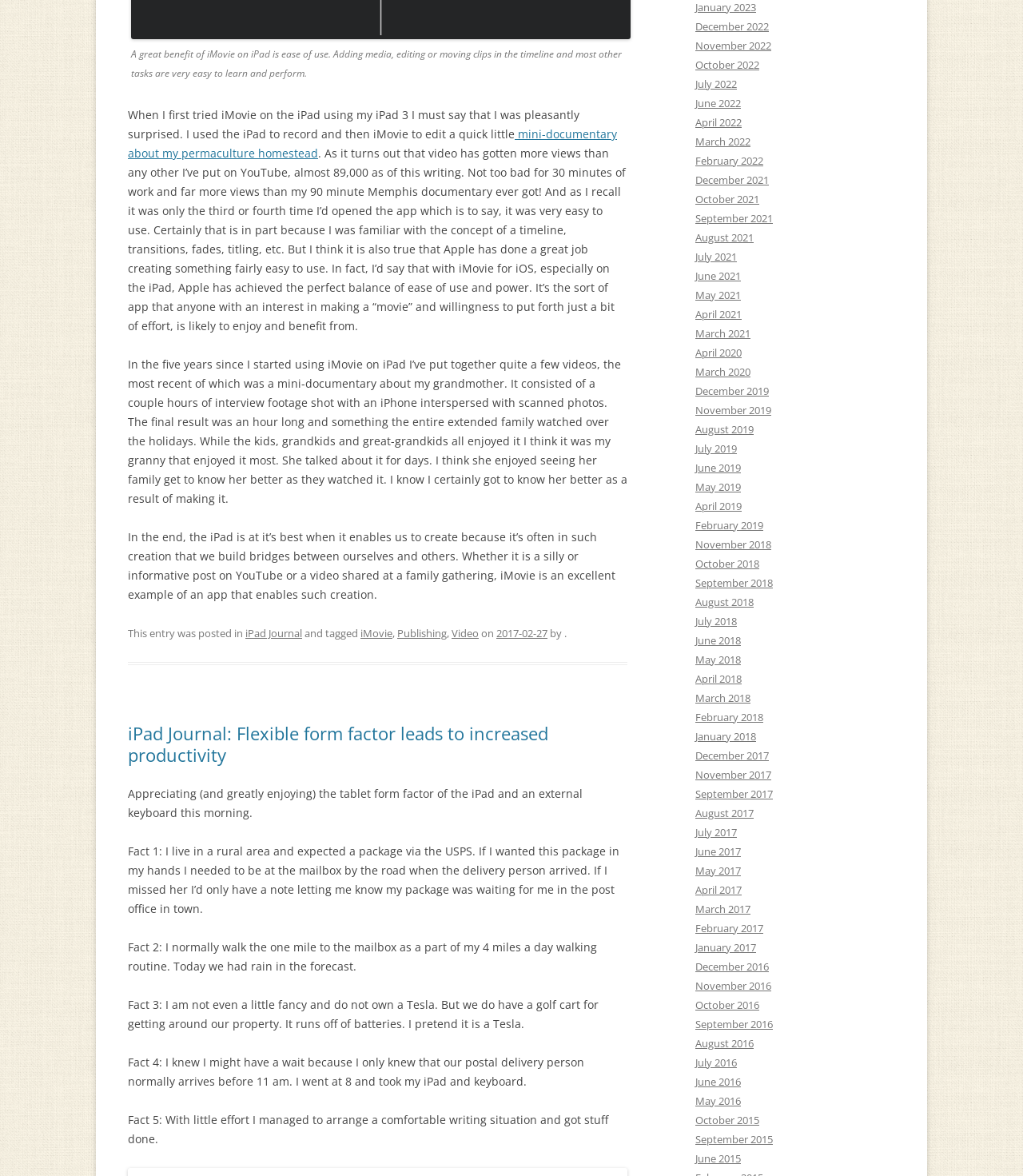Identify the bounding box coordinates of the region I need to click to complete this instruction: "Click on the '' icon".

None